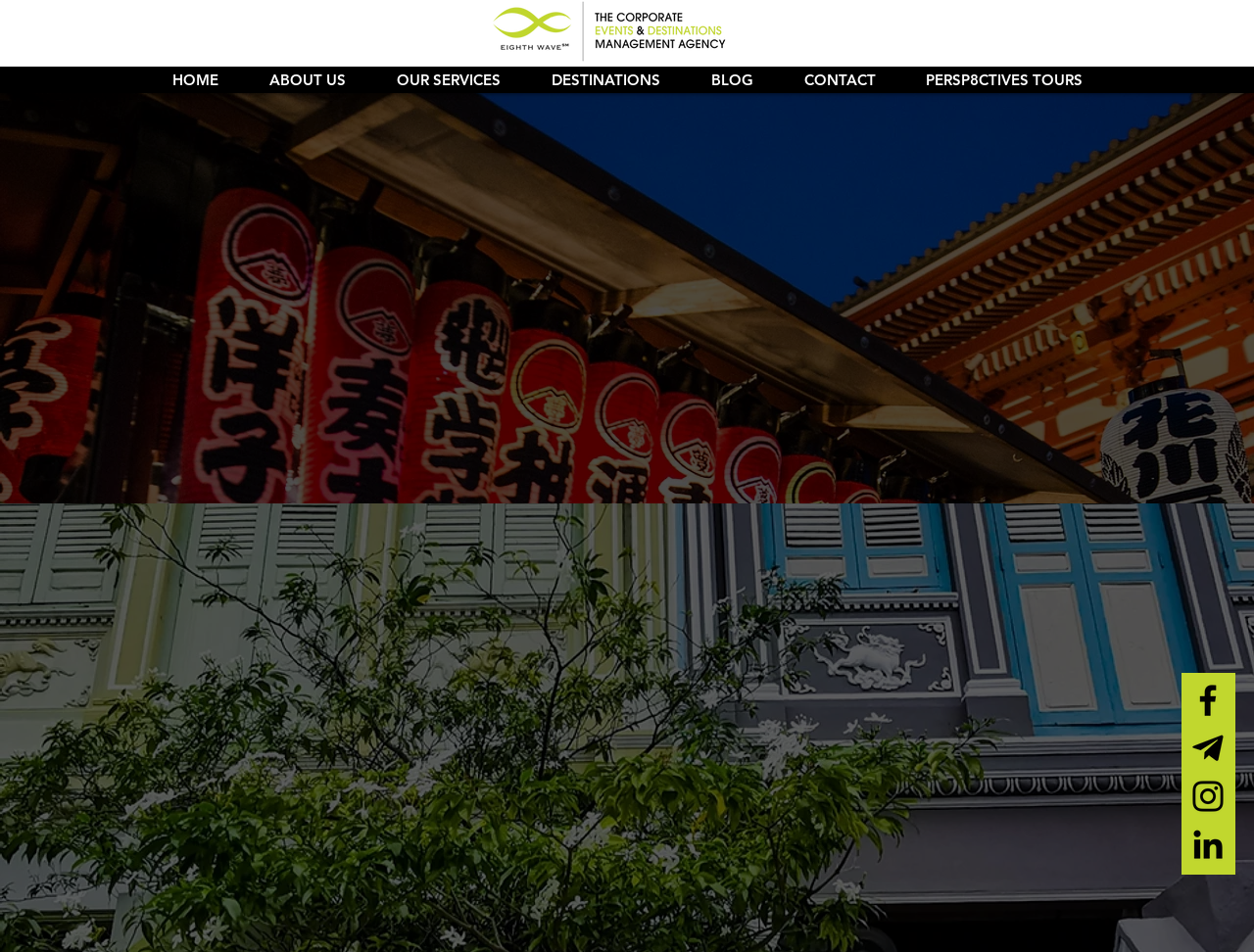Highlight the bounding box coordinates of the element that should be clicked to carry out the following instruction: "Click the HOME link". The coordinates must be given as four float numbers ranging from 0 to 1, i.e., [left, top, right, bottom].

[0.117, 0.07, 0.194, 0.098]